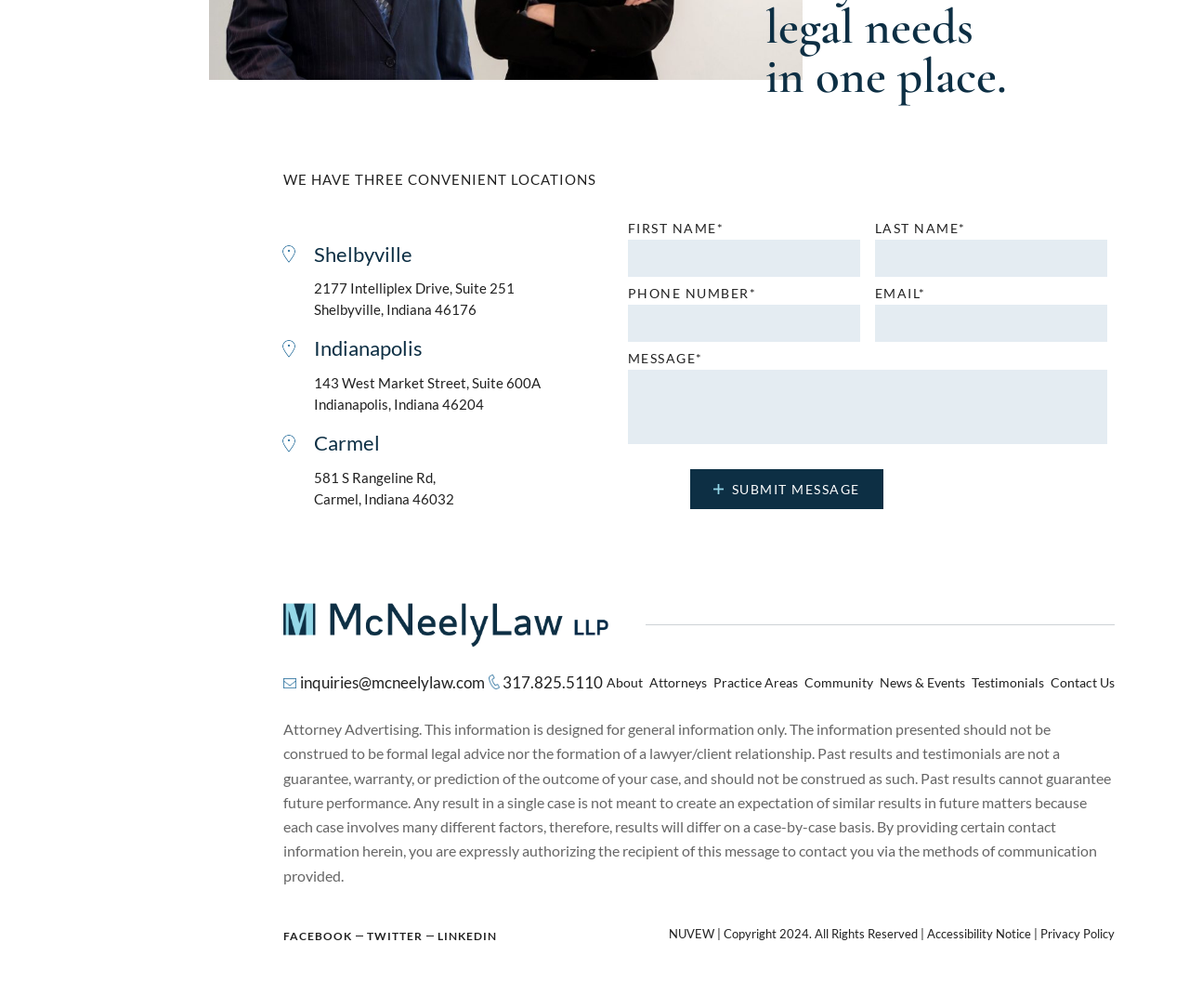Identify the bounding box coordinates of the section that should be clicked to achieve the task described: "View About page".

[0.51, 0.668, 0.541, 0.686]